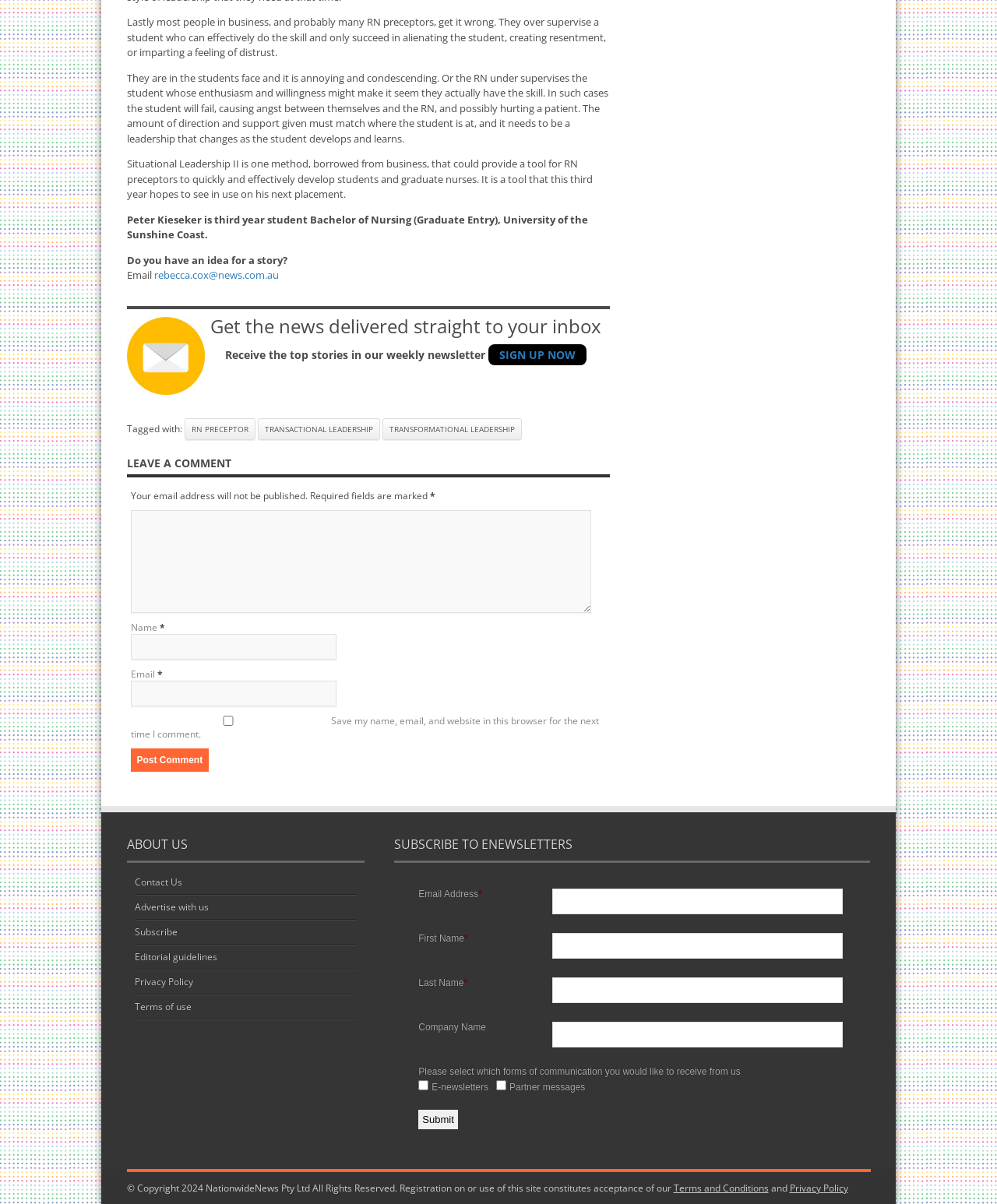Please give the bounding box coordinates of the area that should be clicked to fulfill the following instruction: "Subscribe to enewsletters". The coordinates should be in the format of four float numbers from 0 to 1, i.e., [left, top, right, bottom].

[0.42, 0.922, 0.459, 0.938]